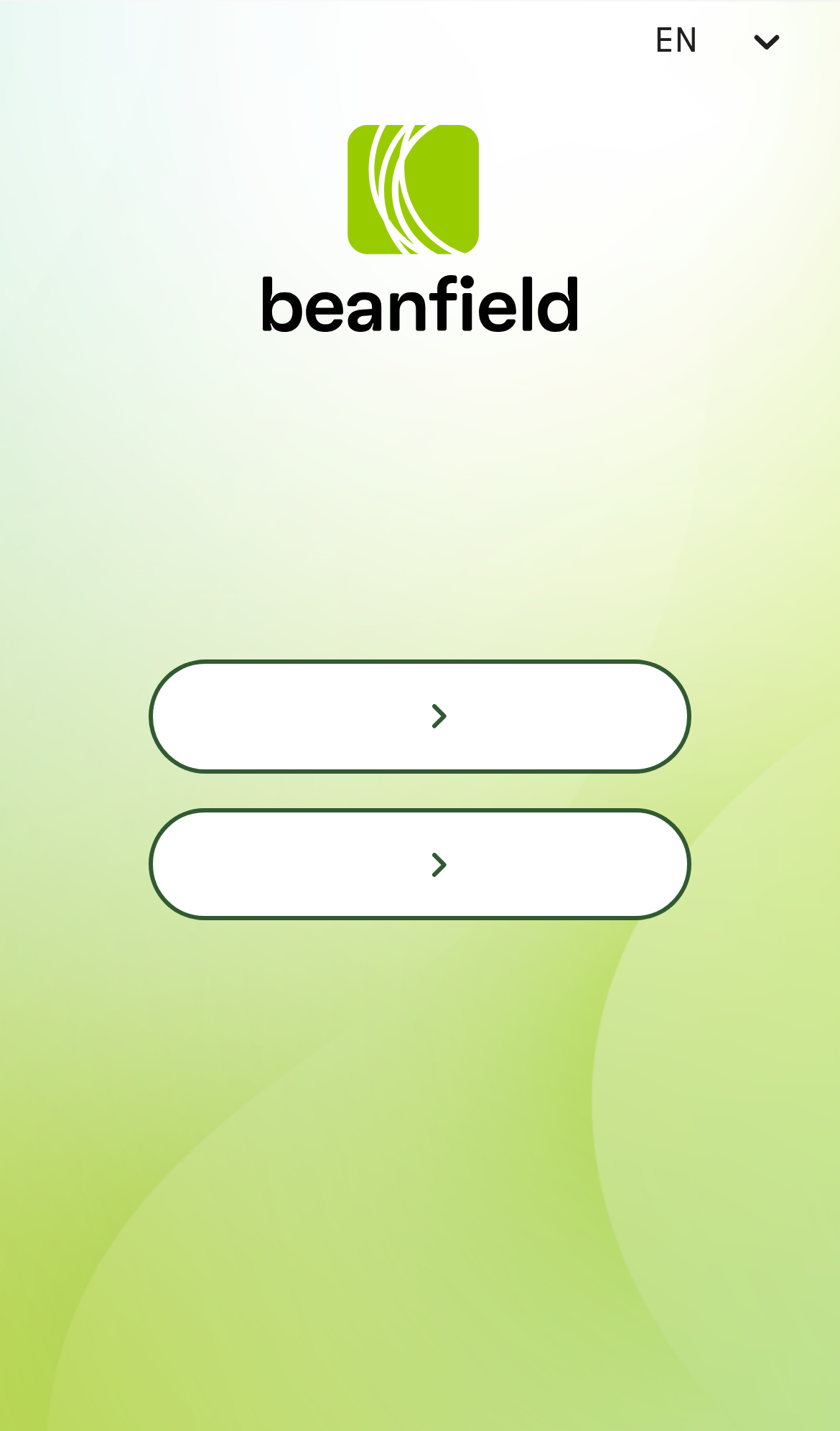How many links are present on the webpage?
Using the screenshot, give a one-word or short phrase answer.

2